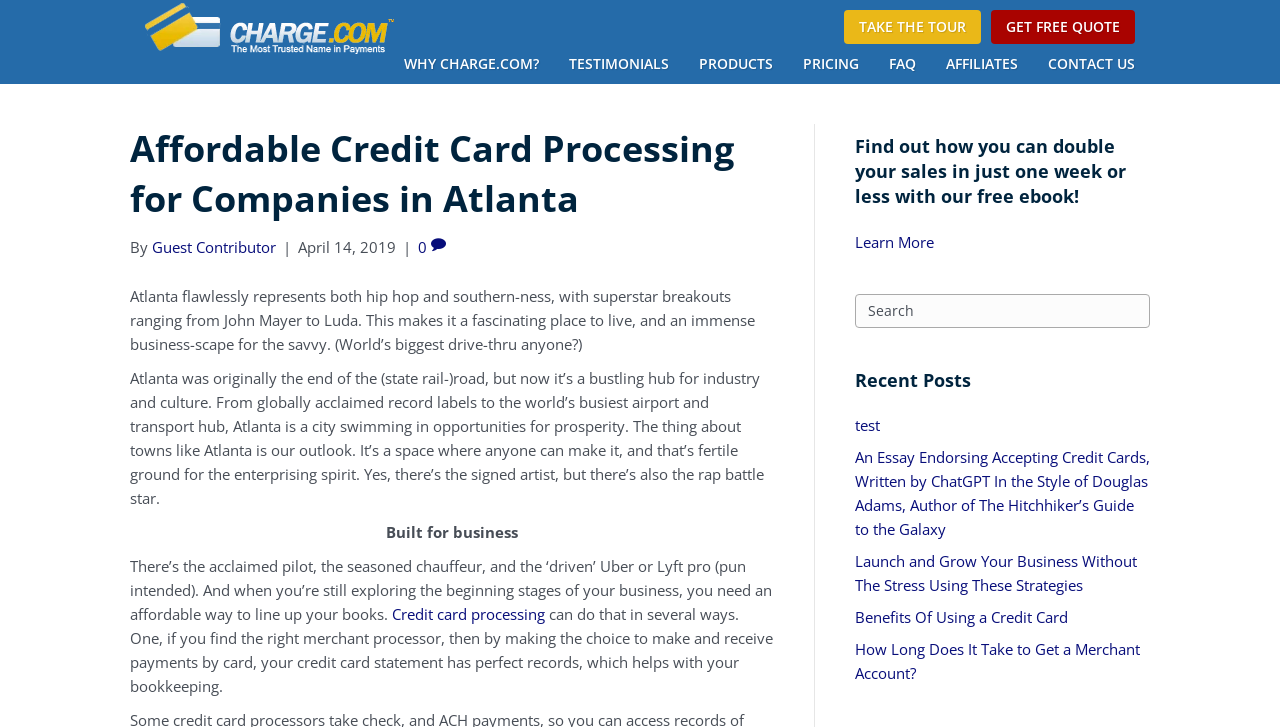What is the topic of the article on the webpage?
Please use the visual content to give a single word or phrase answer.

Credit card processing for Atlanta businesses